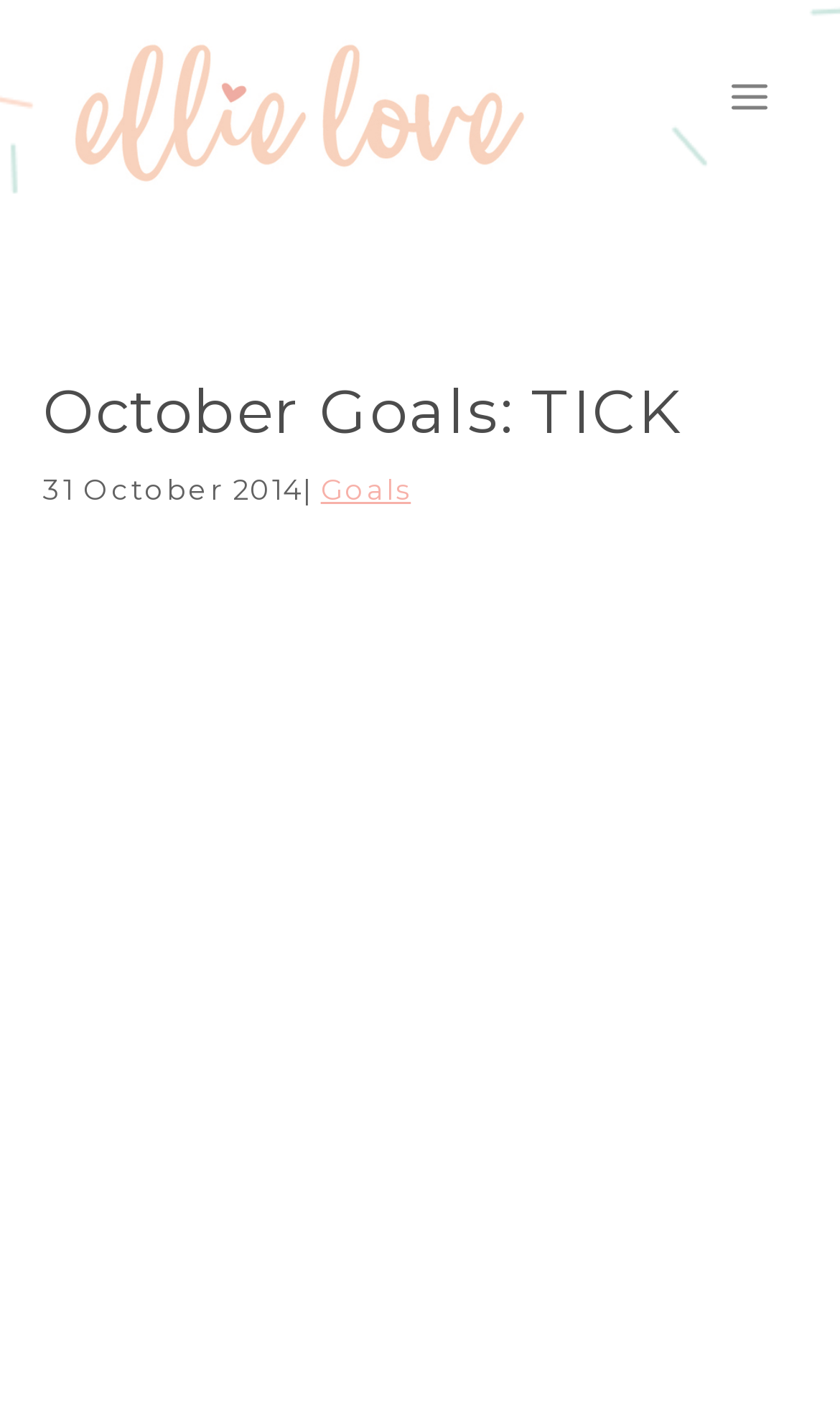Provide a brief response to the question using a single word or phrase: 
What is the name of the blog?

Ellie Love Blog